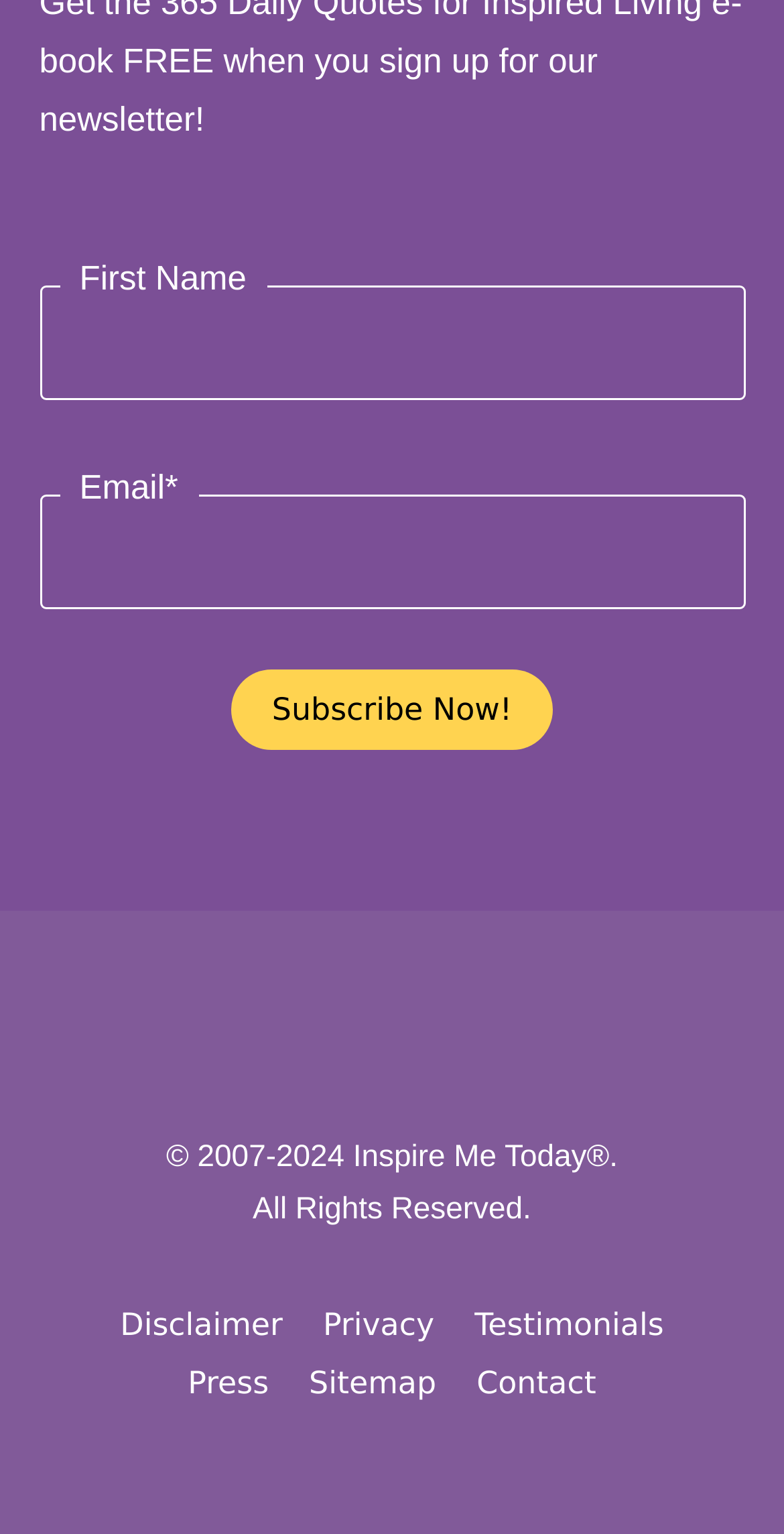What is the label of the first text box?
Provide an in-depth and detailed answer to the question.

The first text box has a label 'First Name' which is indicated by the StaticText element with the text 'First Name' and bounding box coordinates [0.101, 0.169, 0.314, 0.194].